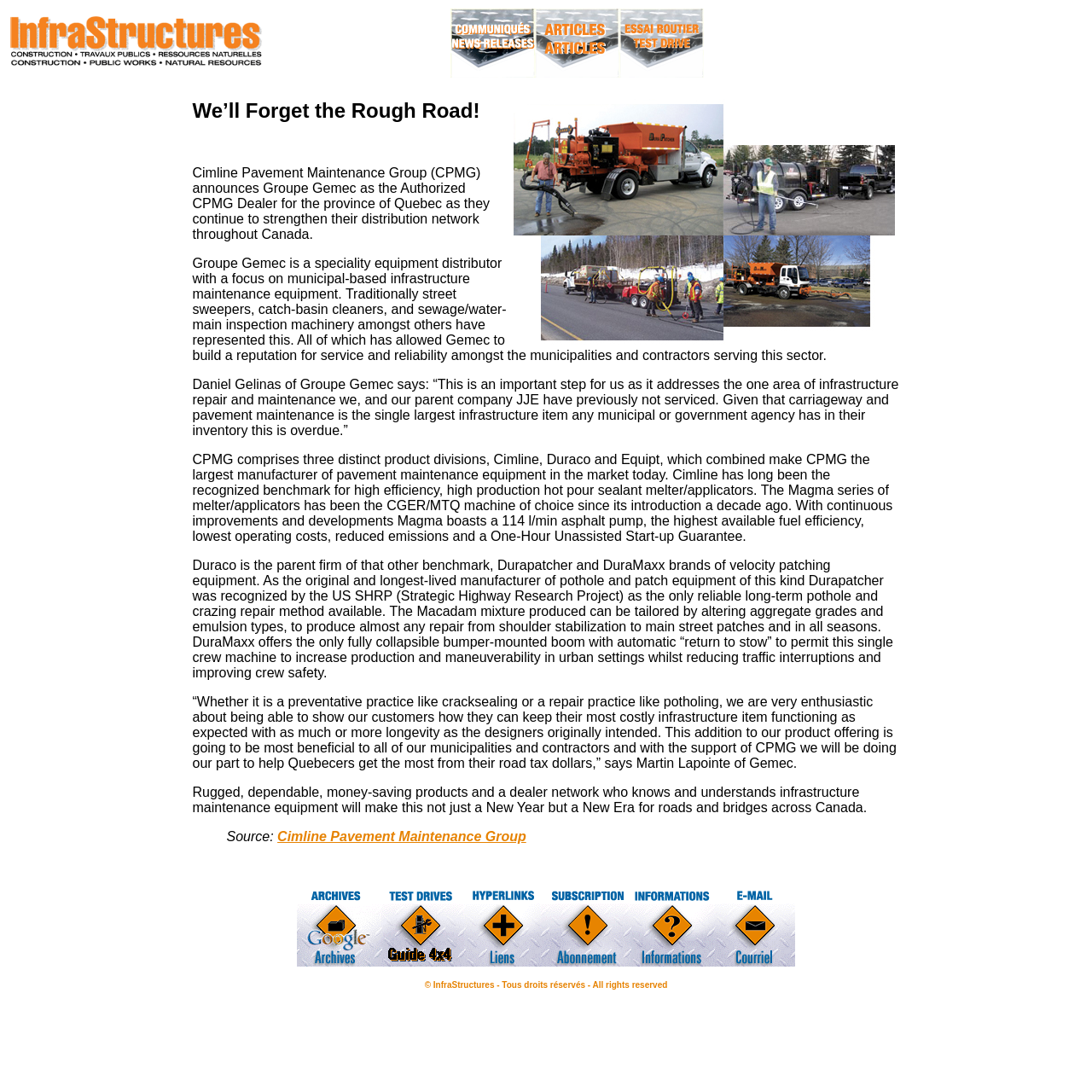What is the benefit of using DuraMaxx equipment?
Ensure your answer is thorough and detailed.

According to the article, DuraMaxx offers the only fully collapsible bumper-mounted boom with automatic “return to stow” to permit this single crew machine to increase production and maneuverability in urban settings whilst reducing traffic interruptions and improving crew safety.